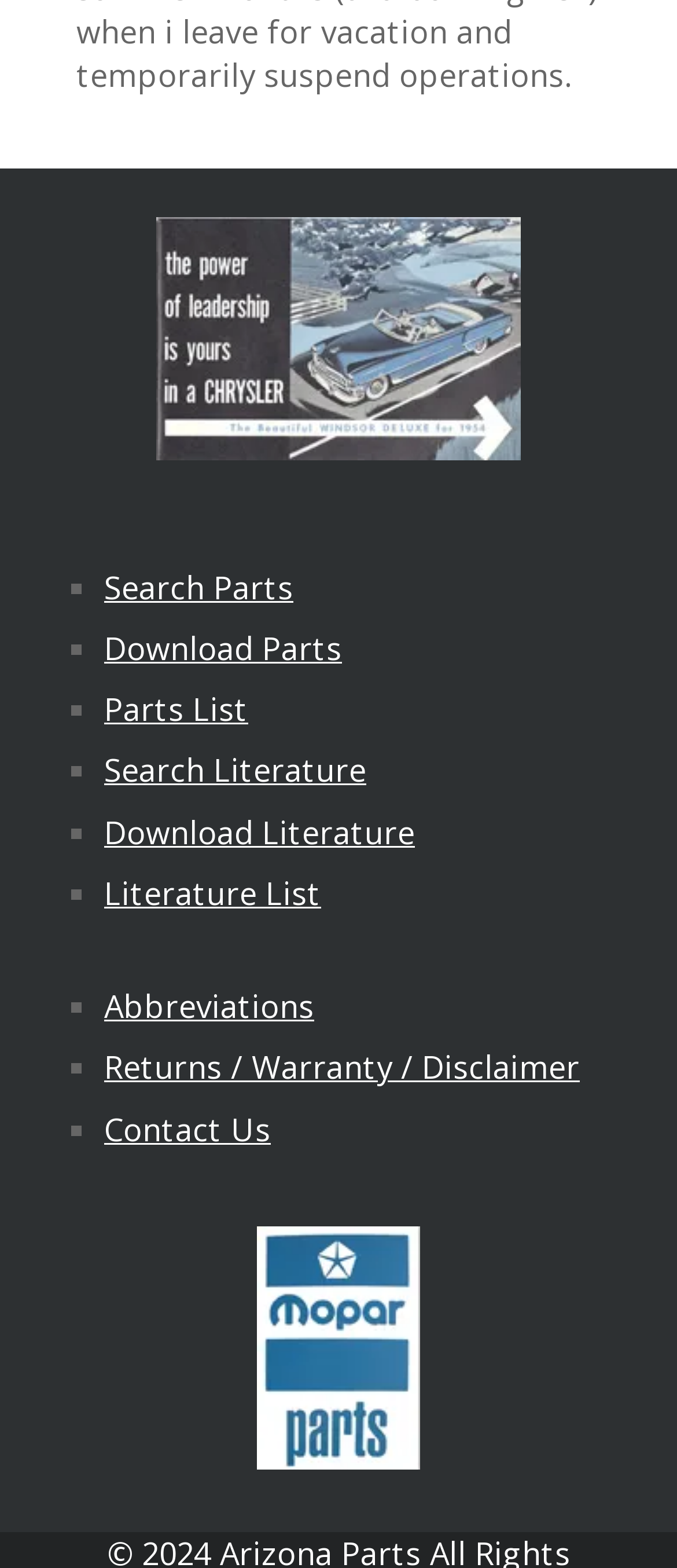Identify the bounding box coordinates of the section to be clicked to complete the task described by the following instruction: "Search for literature". The coordinates should be four float numbers between 0 and 1, formatted as [left, top, right, bottom].

[0.154, 0.478, 0.541, 0.504]